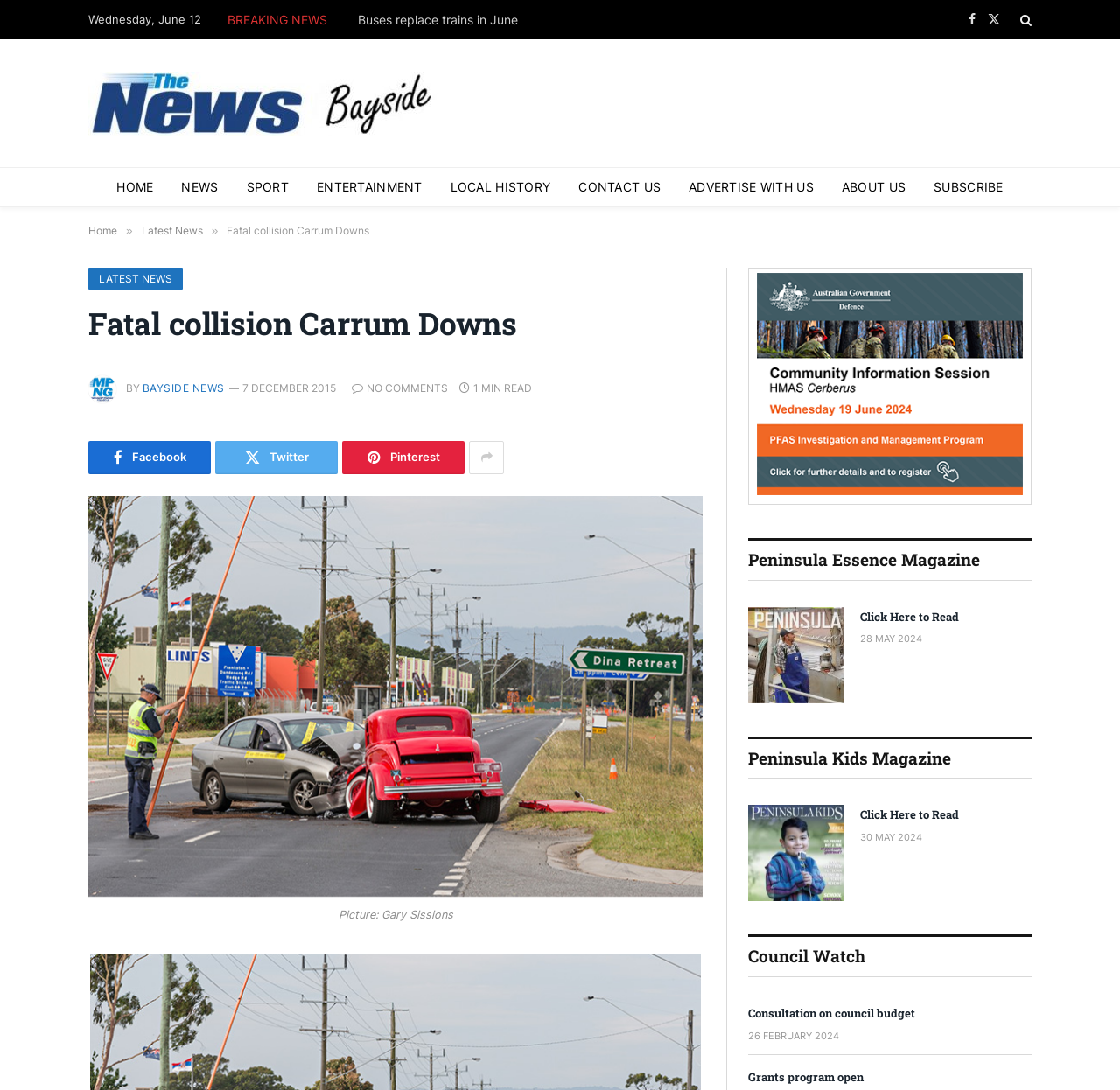Locate the bounding box coordinates of the clickable element to fulfill the following instruction: "Share the article on Facebook". Provide the coordinates as four float numbers between 0 and 1 in the format [left, top, right, bottom].

[0.008, 0.912, 0.039, 0.944]